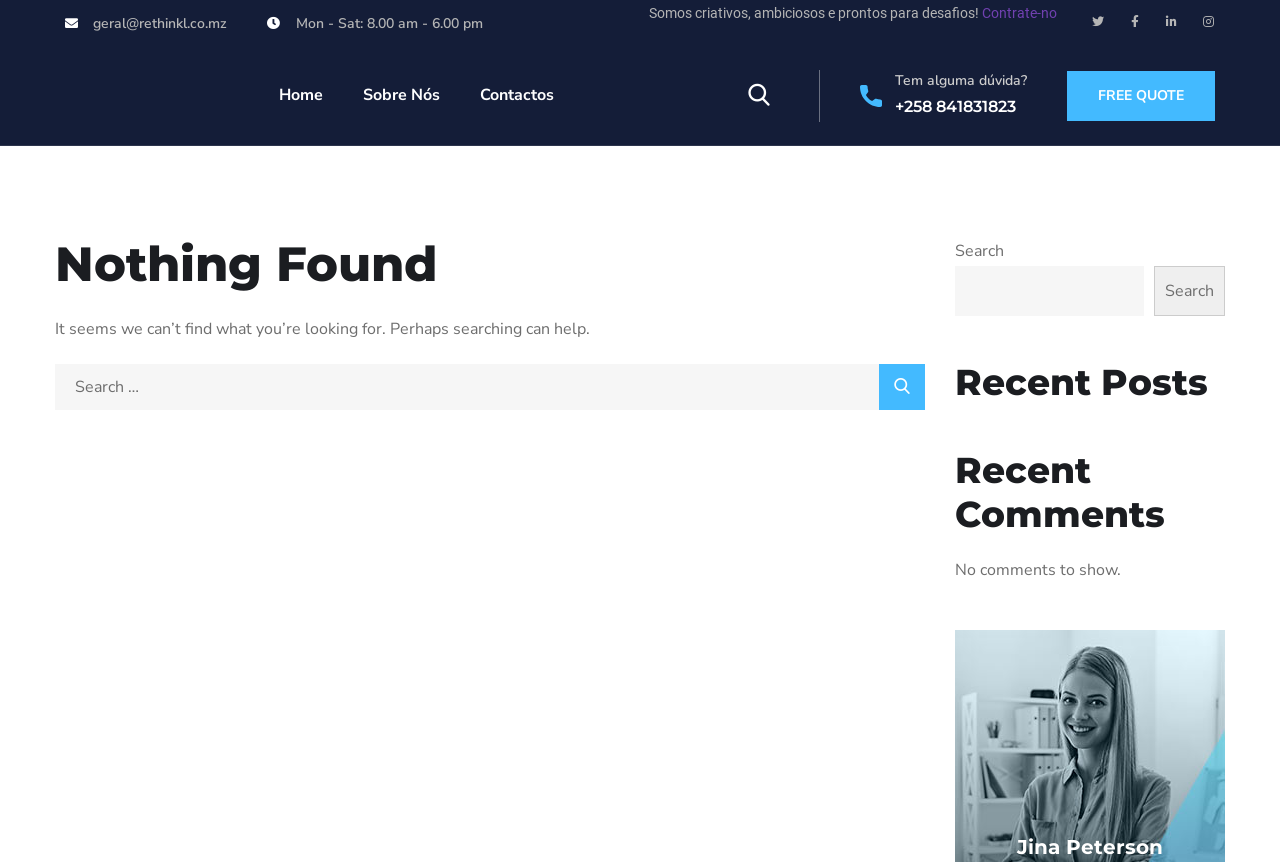Please indicate the bounding box coordinates for the clickable area to complete the following task: "Go to the home page". The coordinates should be specified as four float numbers between 0 and 1, i.e., [left, top, right, bottom].

[0.218, 0.054, 0.252, 0.169]